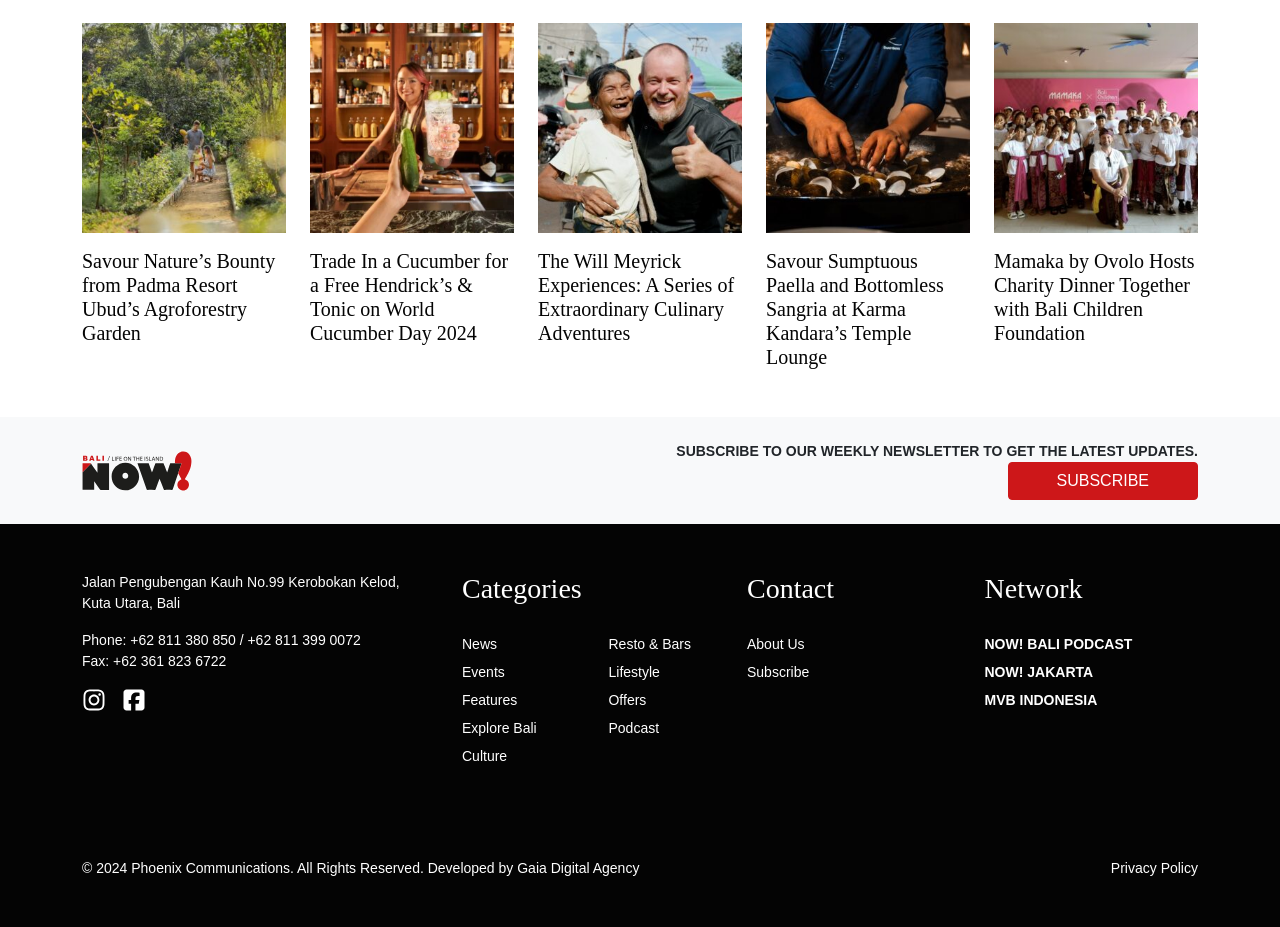Can you specify the bounding box coordinates of the area that needs to be clicked to fulfill the following instruction: "Read about the latest news"?

[0.361, 0.686, 0.388, 0.703]